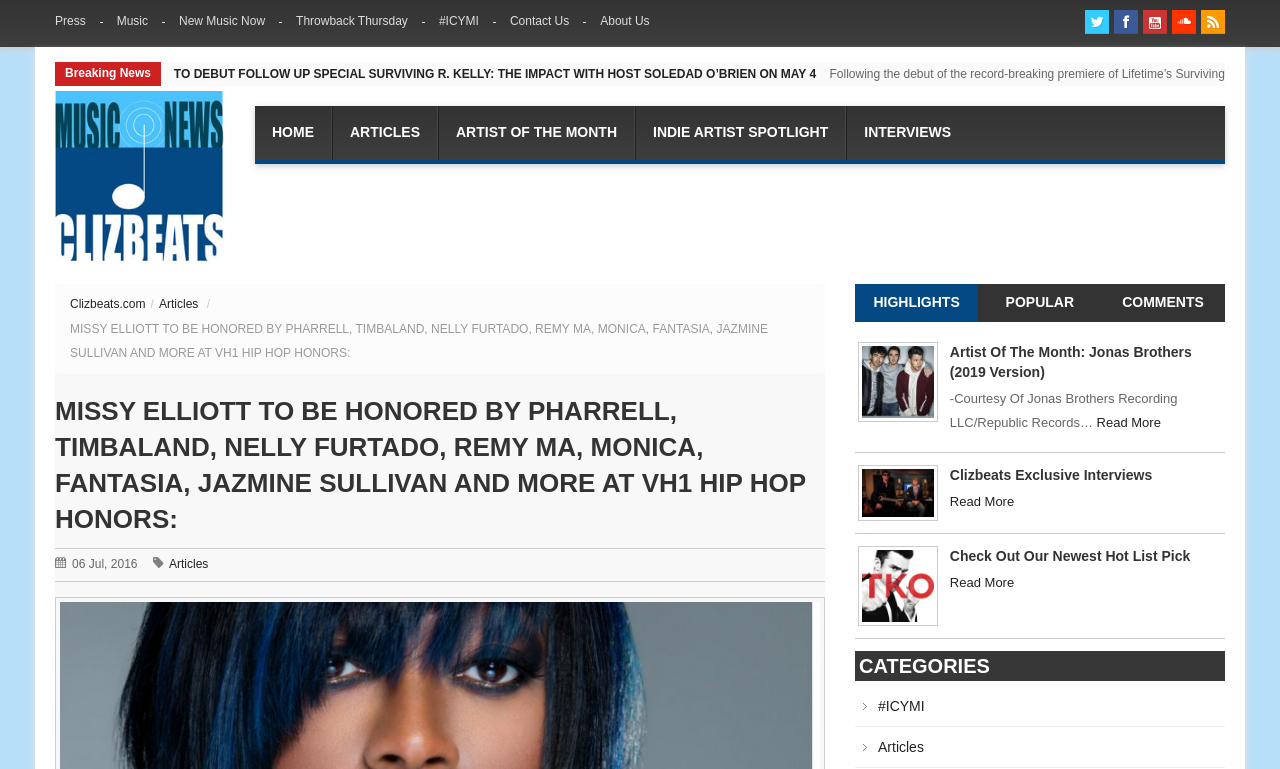Show the bounding box coordinates of the element that should be clicked to complete the task: "Click on the 'Press' link".

[0.043, 0.016, 0.08, 0.039]